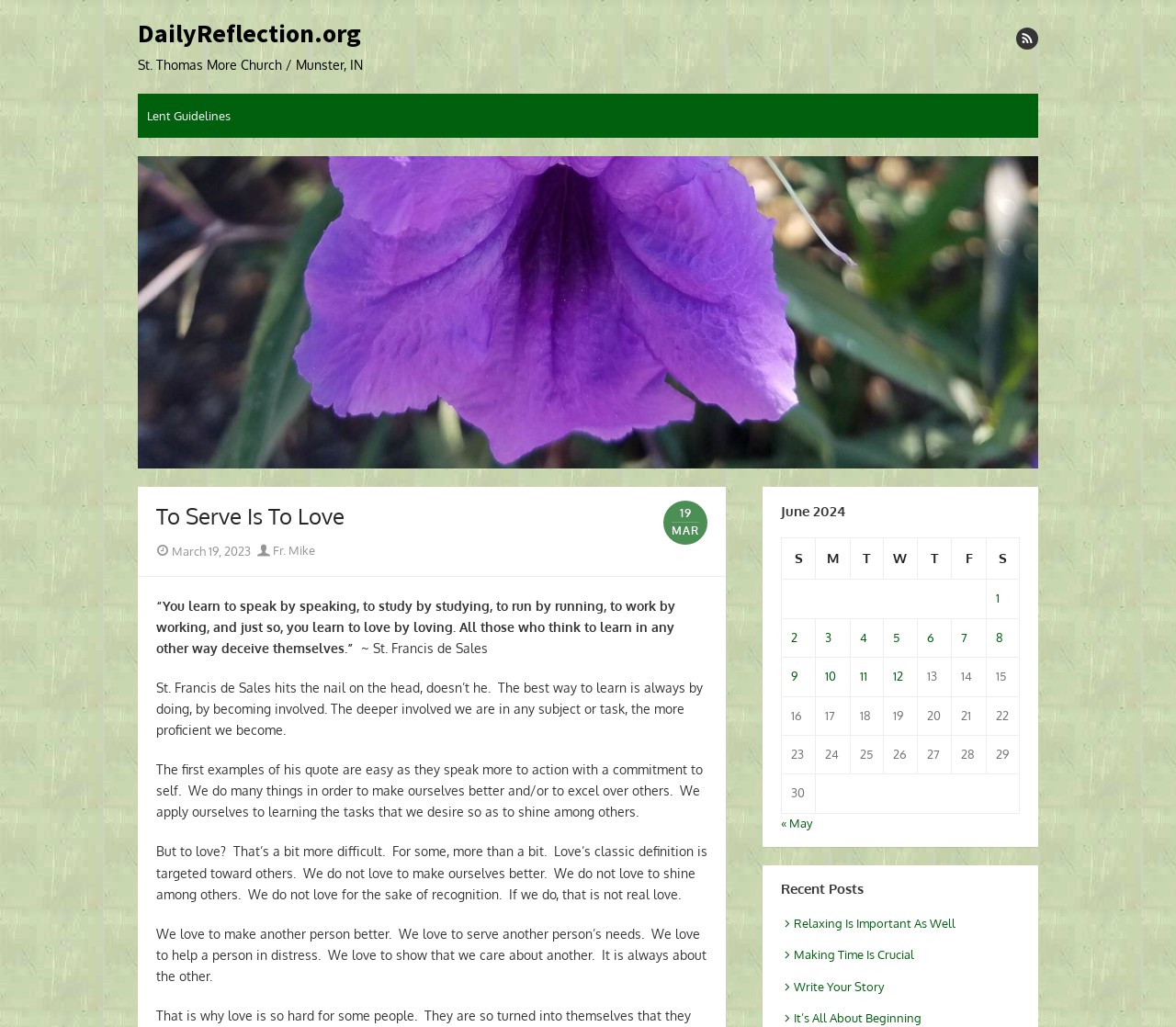Use a single word or phrase to respond to the question:
What is the quote attributed to in the reflection?

St. Francis de Sales